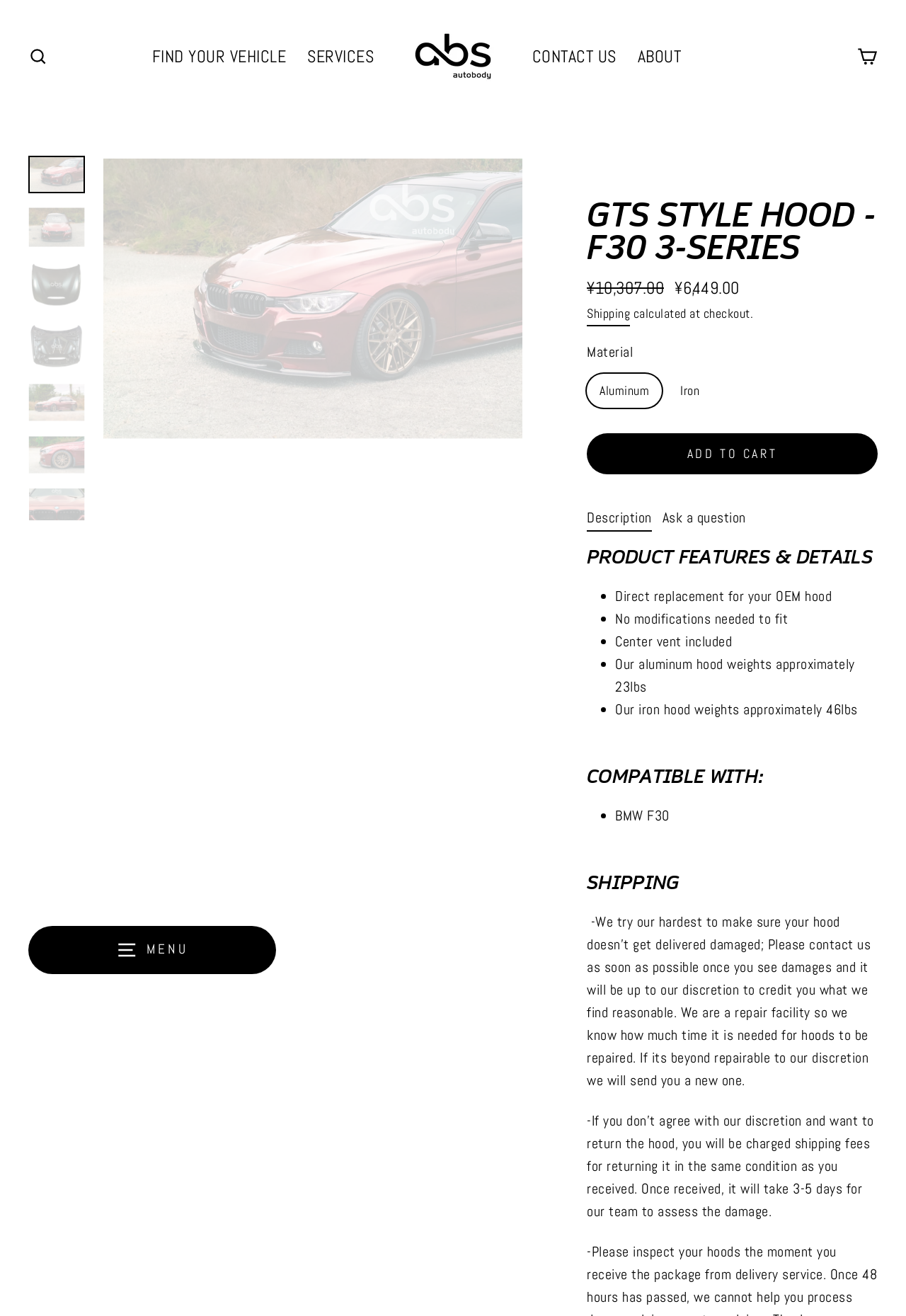Find the bounding box coordinates of the clickable area that will achieve the following instruction: "Click the 'Shipping' link".

[0.648, 0.231, 0.695, 0.248]